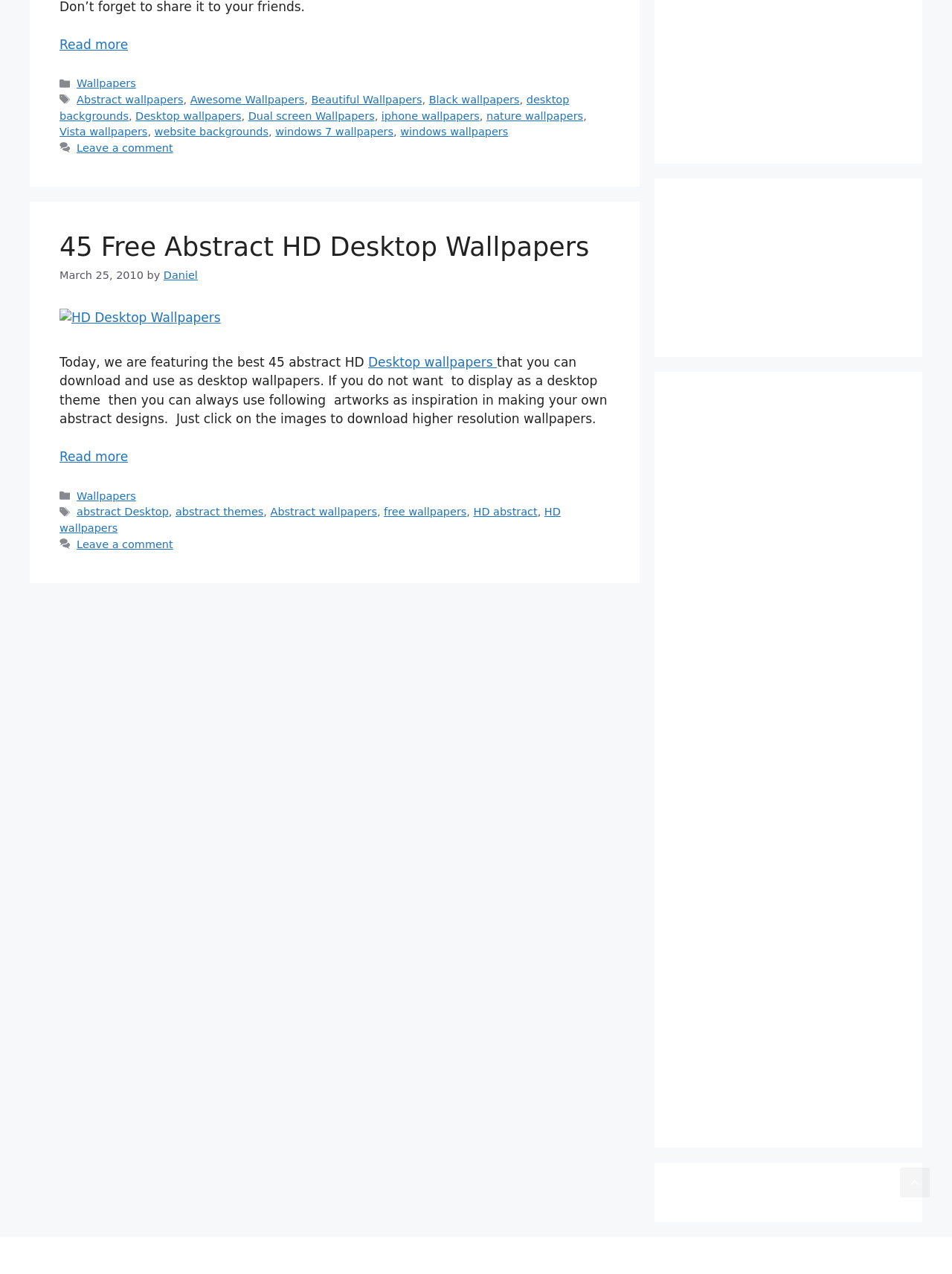Locate the UI element that matches the description Black wallpapers in the webpage screenshot. Return the bounding box coordinates in the format (top-left x, top-left y, bottom-right x, bottom-right y), with values ranging from 0 to 1.

[0.451, 0.073, 0.546, 0.083]